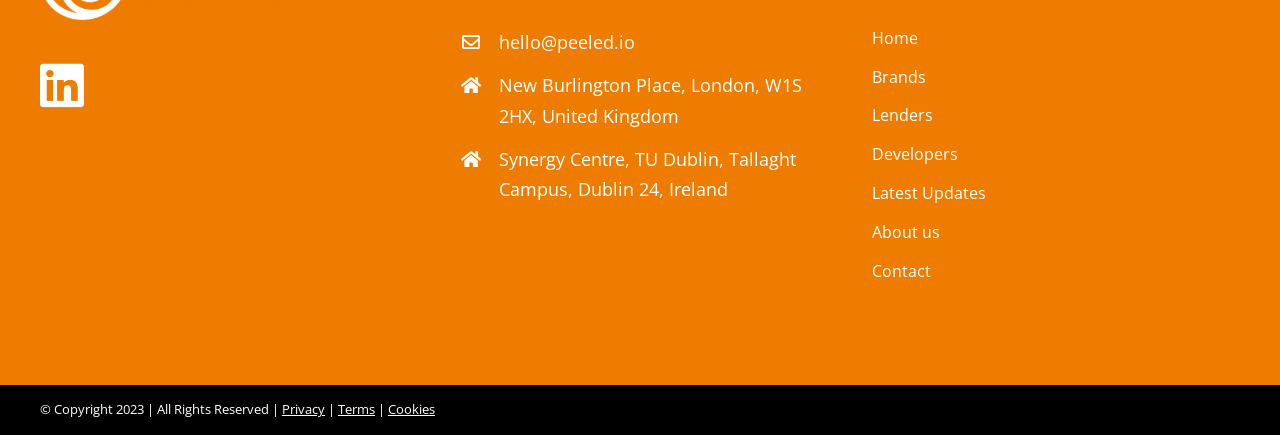Determine the bounding box coordinates of the region that needs to be clicked to achieve the task: "View Privacy policy".

[0.22, 0.921, 0.254, 0.962]